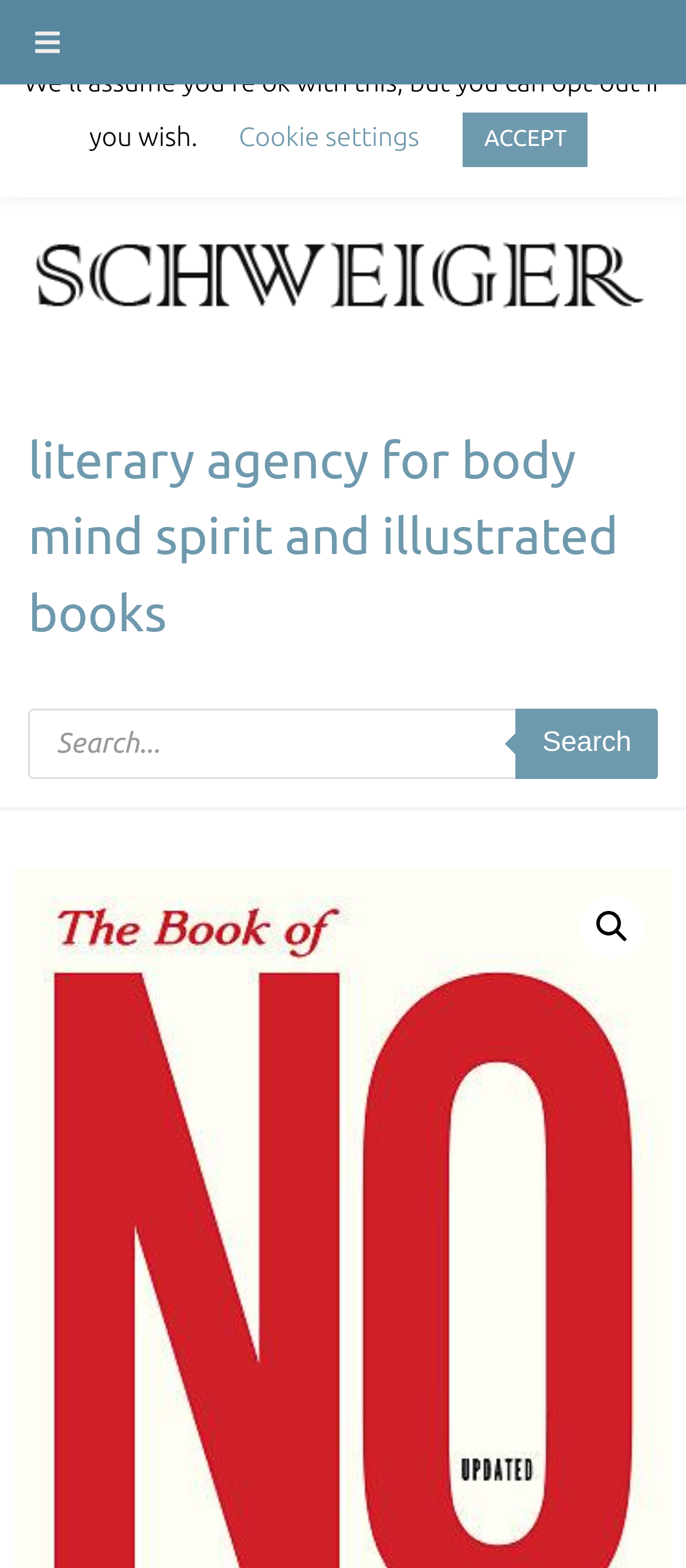What can be searched on this website?
Observe the image and answer the question with a one-word or short phrase response.

Products